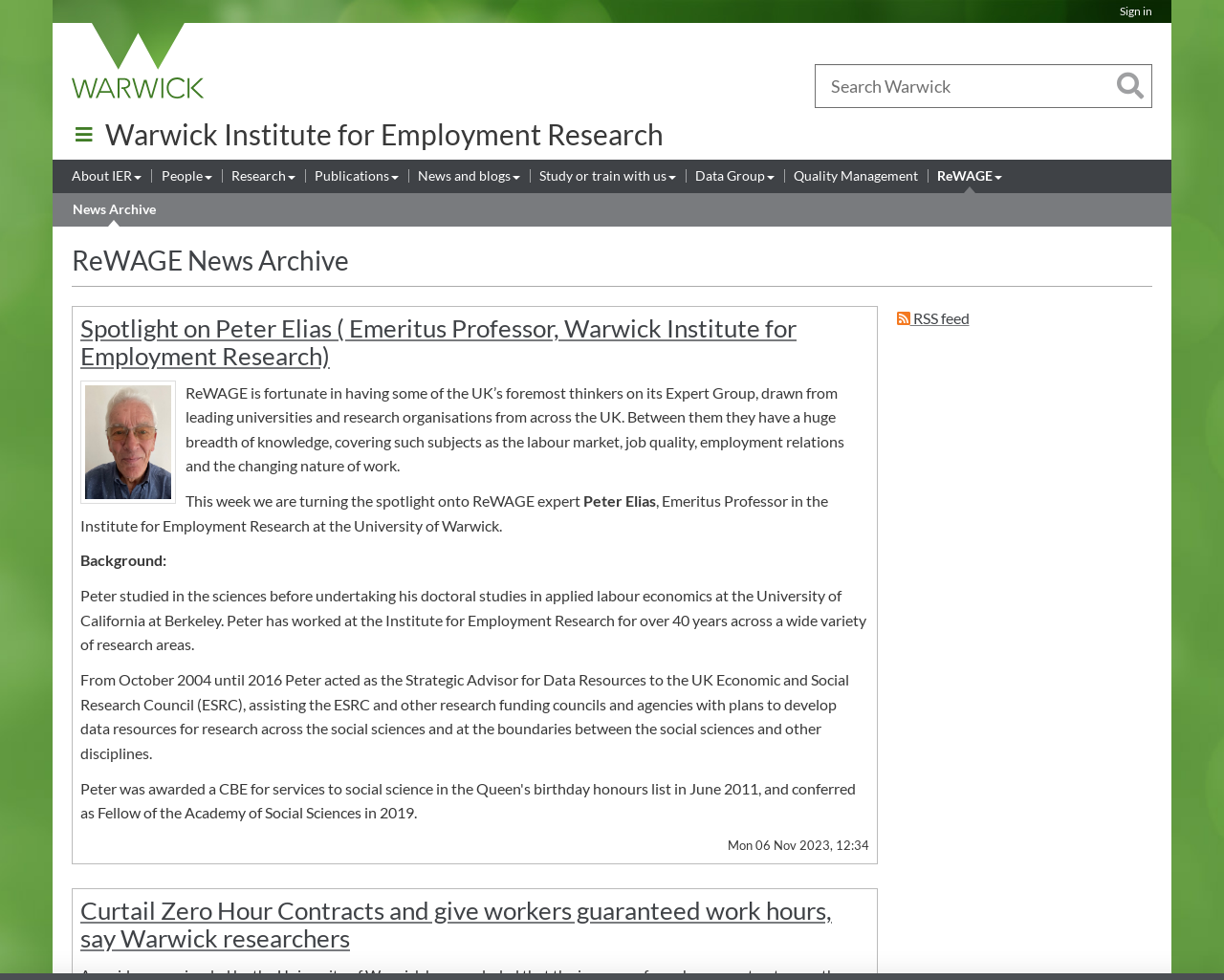What is the name of the institute?
From the image, respond using a single word or phrase.

Warwick Institute for Employment Research